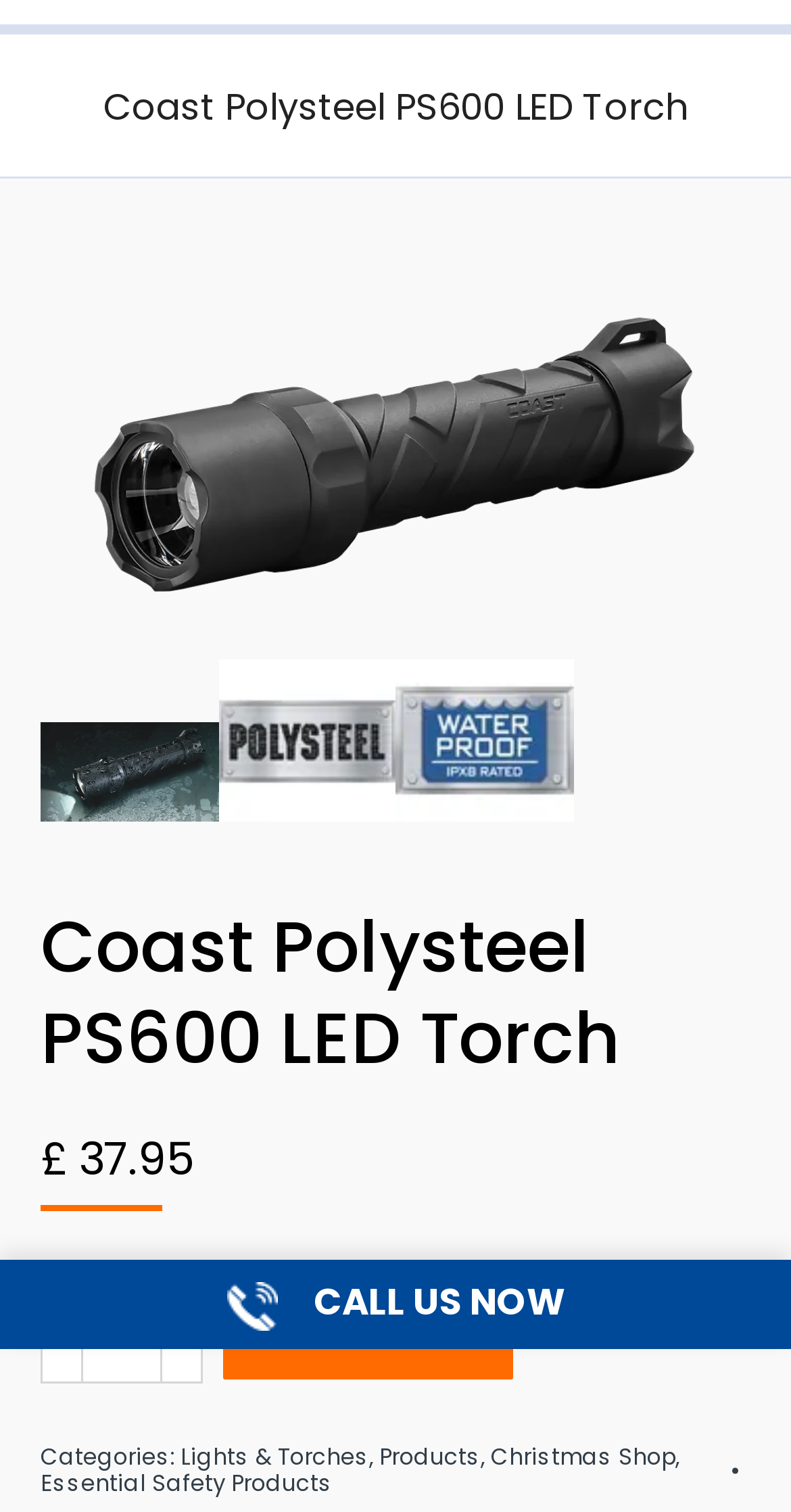Please find the bounding box coordinates in the format (top-left x, top-left y, bottom-right x, bottom-right y) for the given element description. Ensure the coordinates are floating point numbers between 0 and 1. Description: Christmas Shop

[0.621, 0.953, 0.854, 0.975]